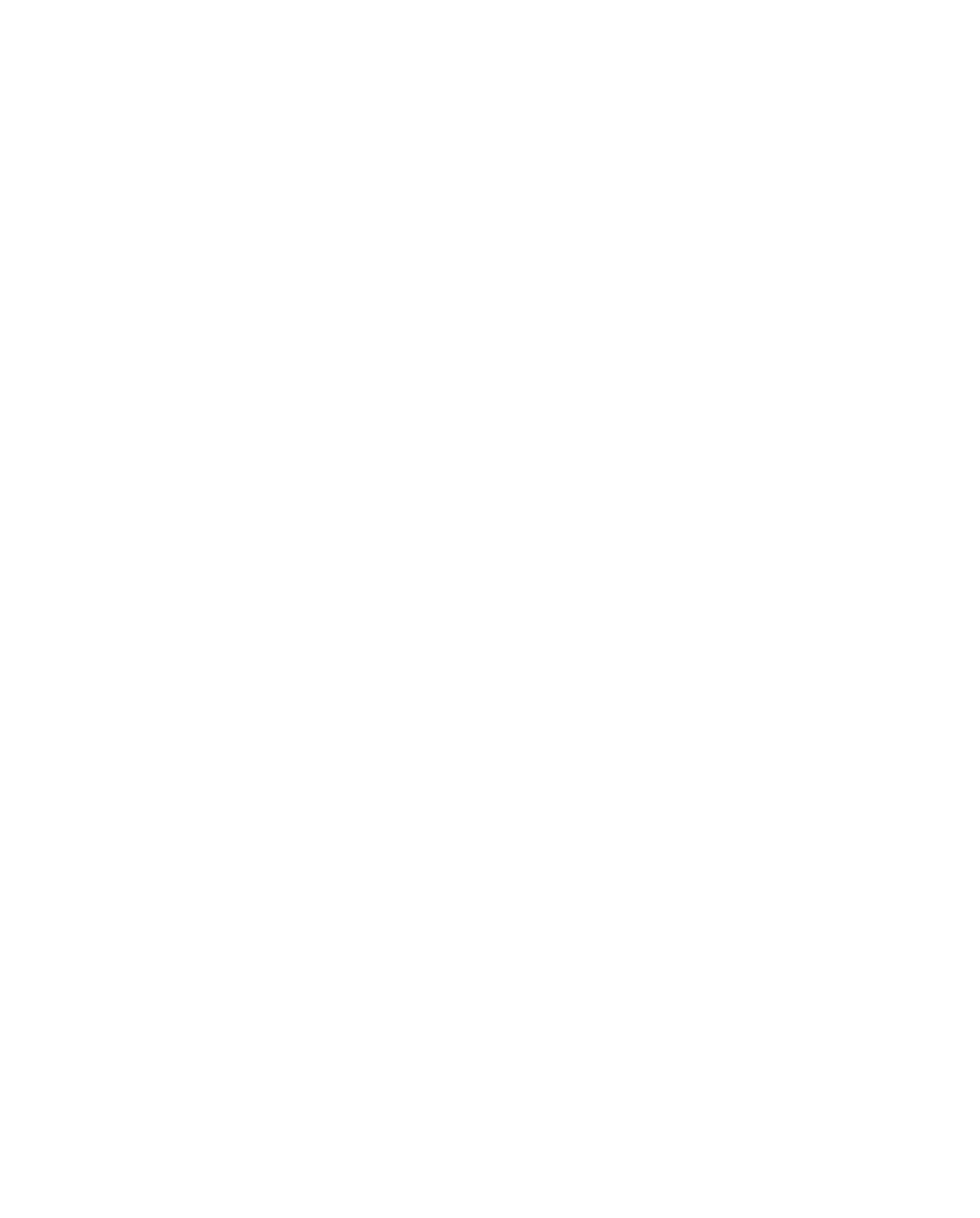Locate the bounding box coordinates of the element's region that should be clicked to carry out the following instruction: "Learn more about Investment Team". The coordinates need to be four float numbers between 0 and 1, i.e., [left, top, right, bottom].

[0.0, 0.268, 1.0, 0.315]